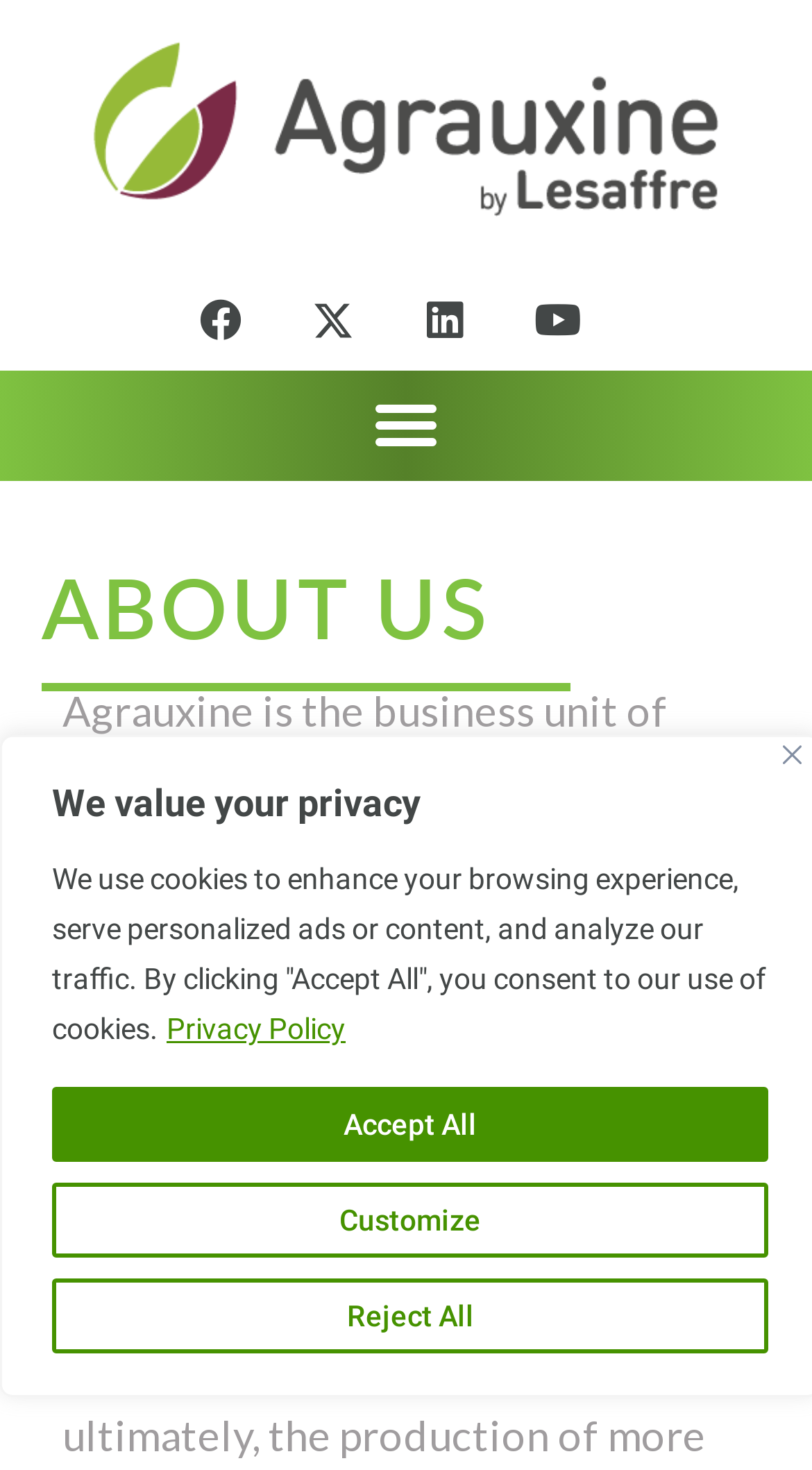What social media platforms are linked?
Based on the screenshot, provide your answer in one word or phrase.

Facebook, Linkedin, Youtube